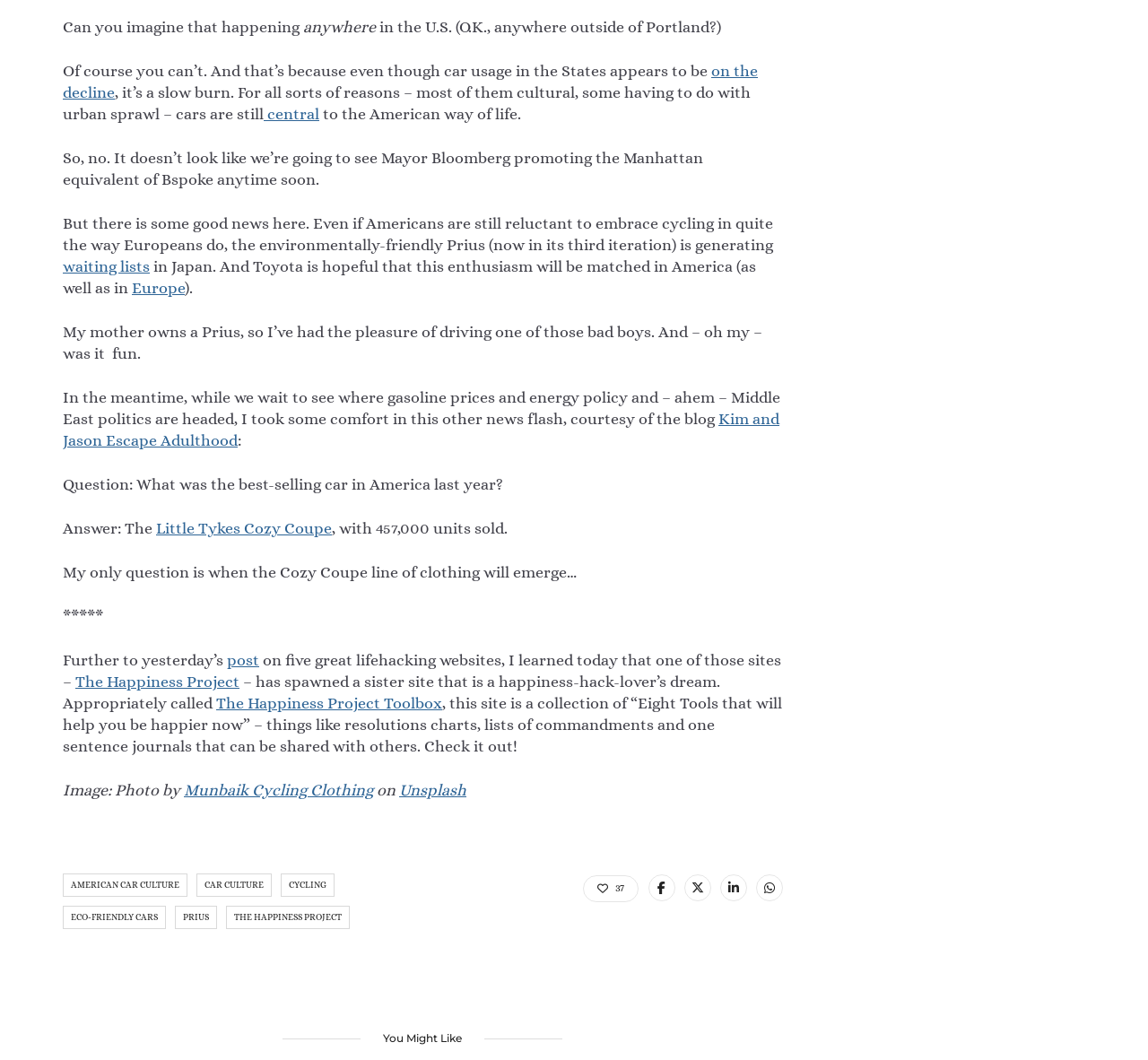Identify the bounding box for the described UI element: "Little Tykes Cozy Coupe".

[0.136, 0.49, 0.289, 0.507]